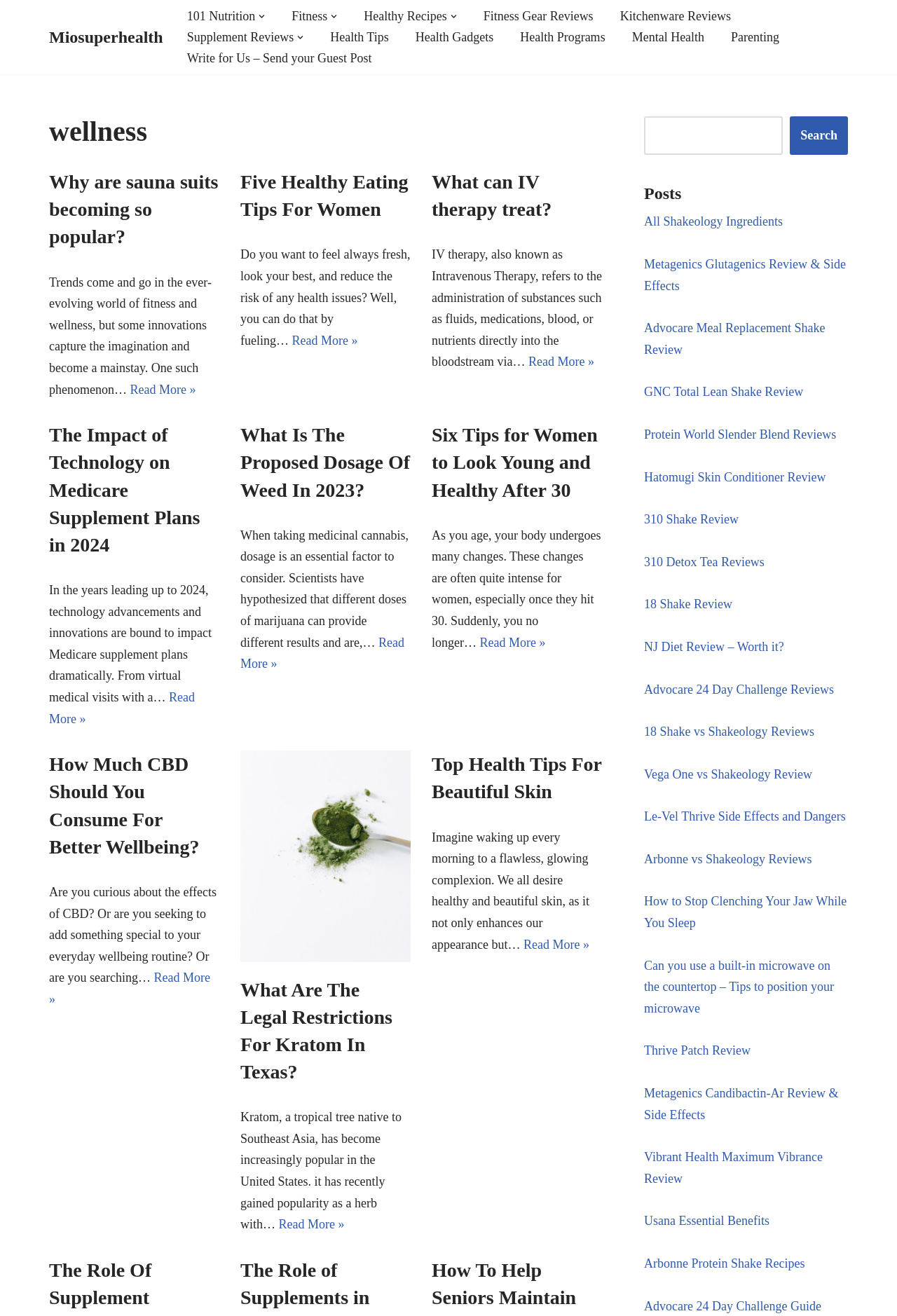Provide a one-word or short-phrase response to the question:
What type of content is available on this website?

health and wellness articles